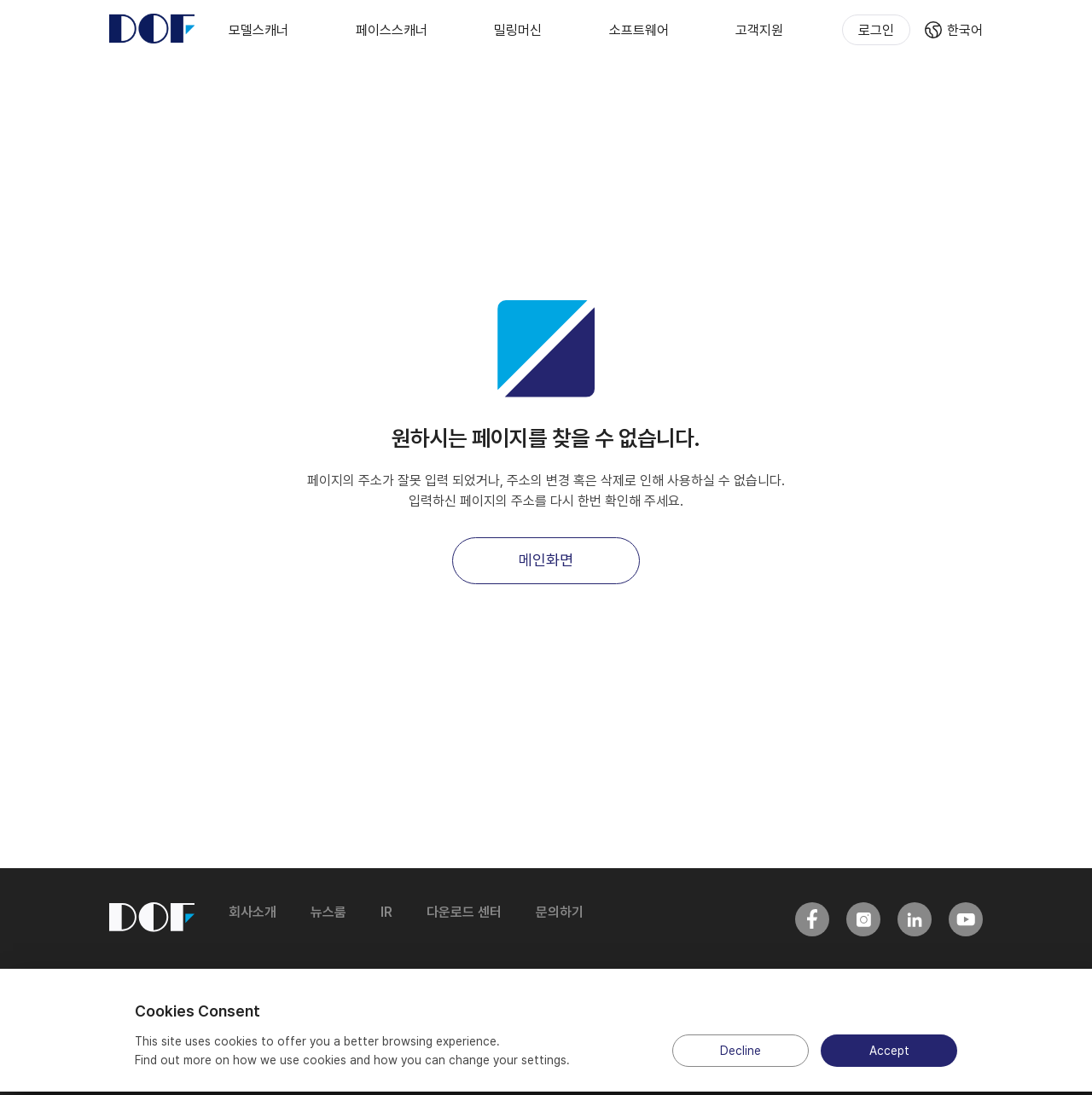Identify the bounding box coordinates of the element to click to follow this instruction: 'Go to the main page'. Ensure the coordinates are four float values between 0 and 1, provided as [left, top, right, bottom].

[0.415, 0.49, 0.585, 0.533]